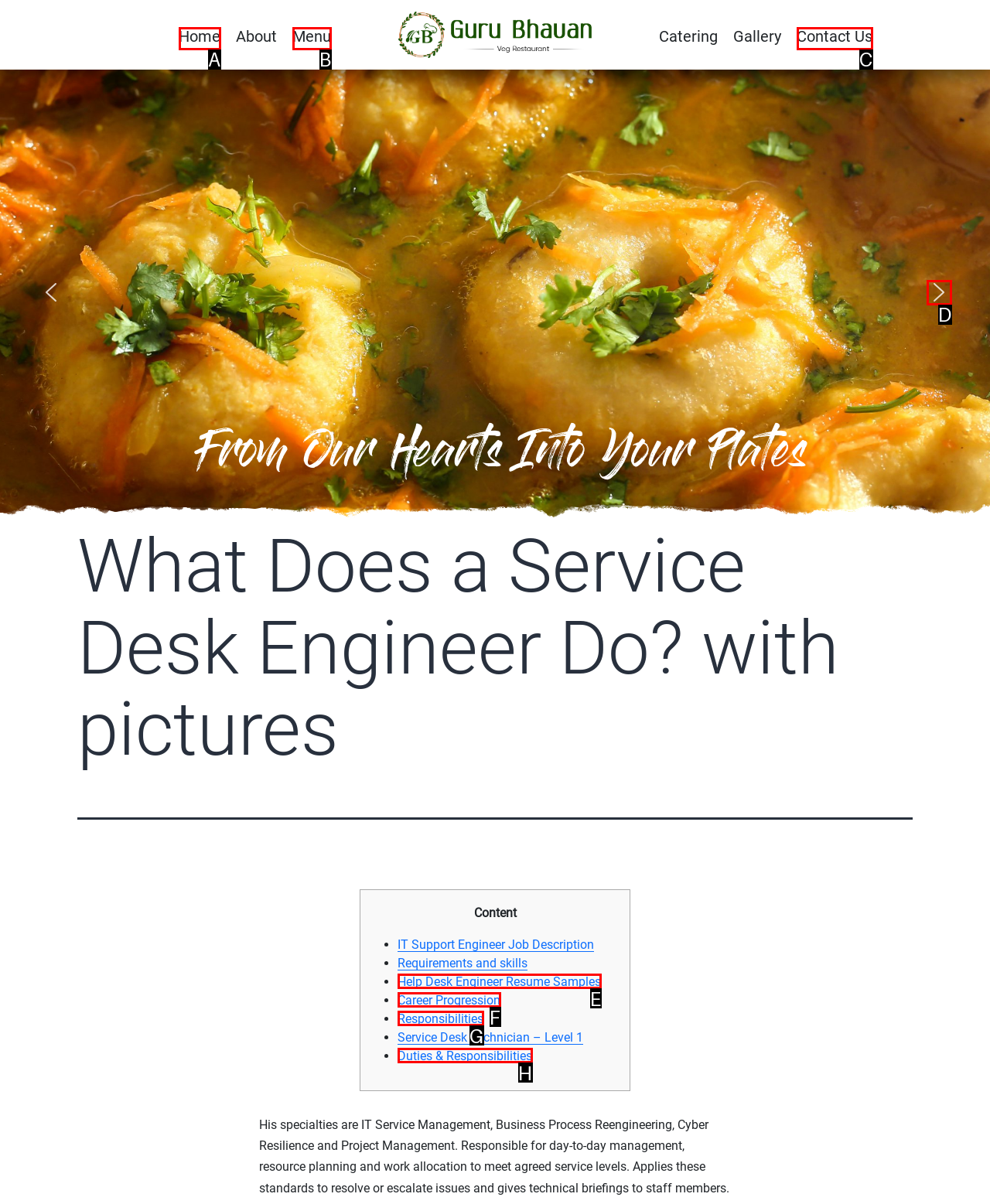Determine the option that best fits the description: Contact Us
Reply with the letter of the correct option directly.

C